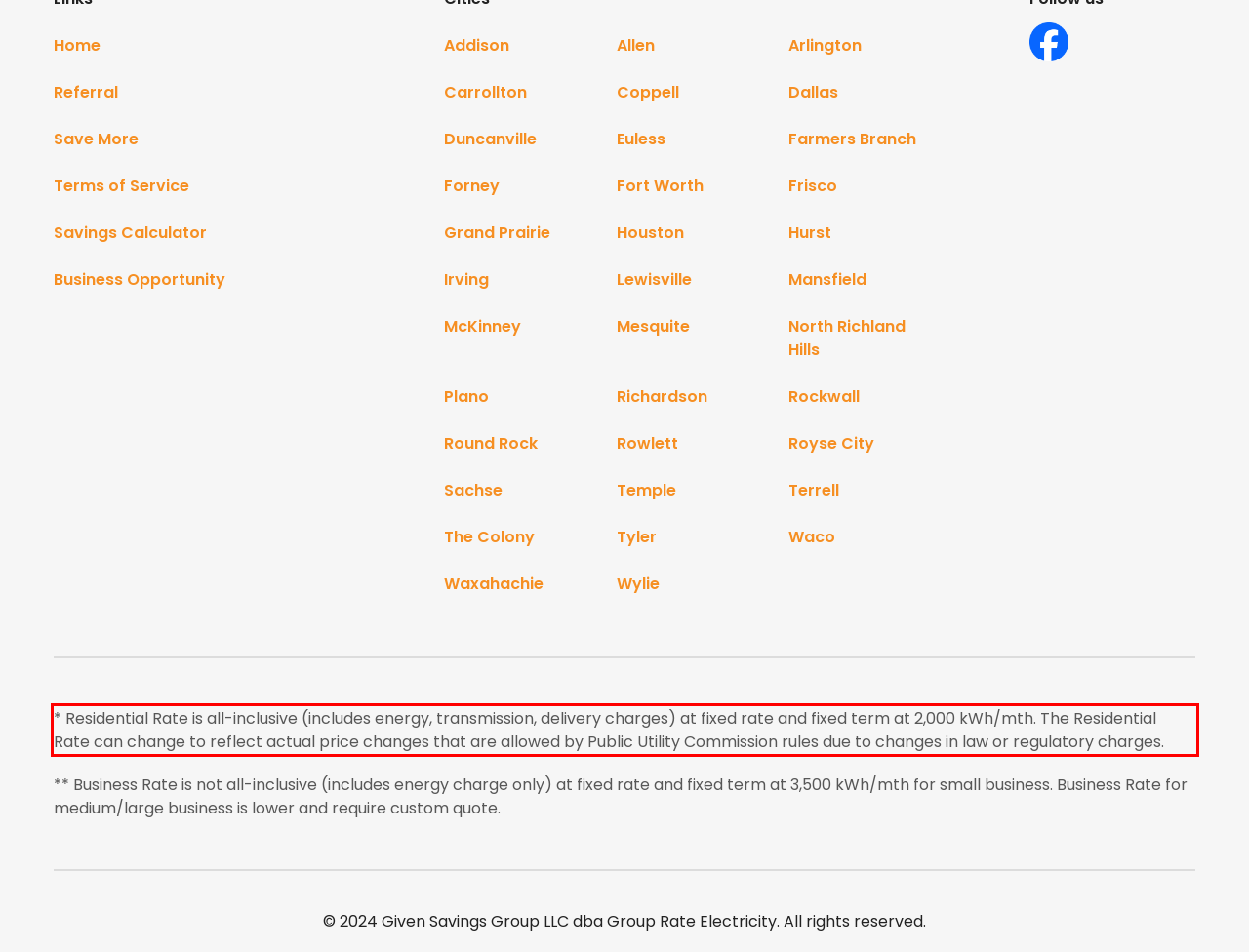Please perform OCR on the text within the red rectangle in the webpage screenshot and return the text content.

* Residential Rate is all-inclusive (includes energy, transmission, delivery charges) at fixed rate and fixed term at 2,000 kWh/mth. The Residential Rate can change to reflect actual price changes that are allowed by Public Utility Commission rules due to changes in law or regulatory charges.